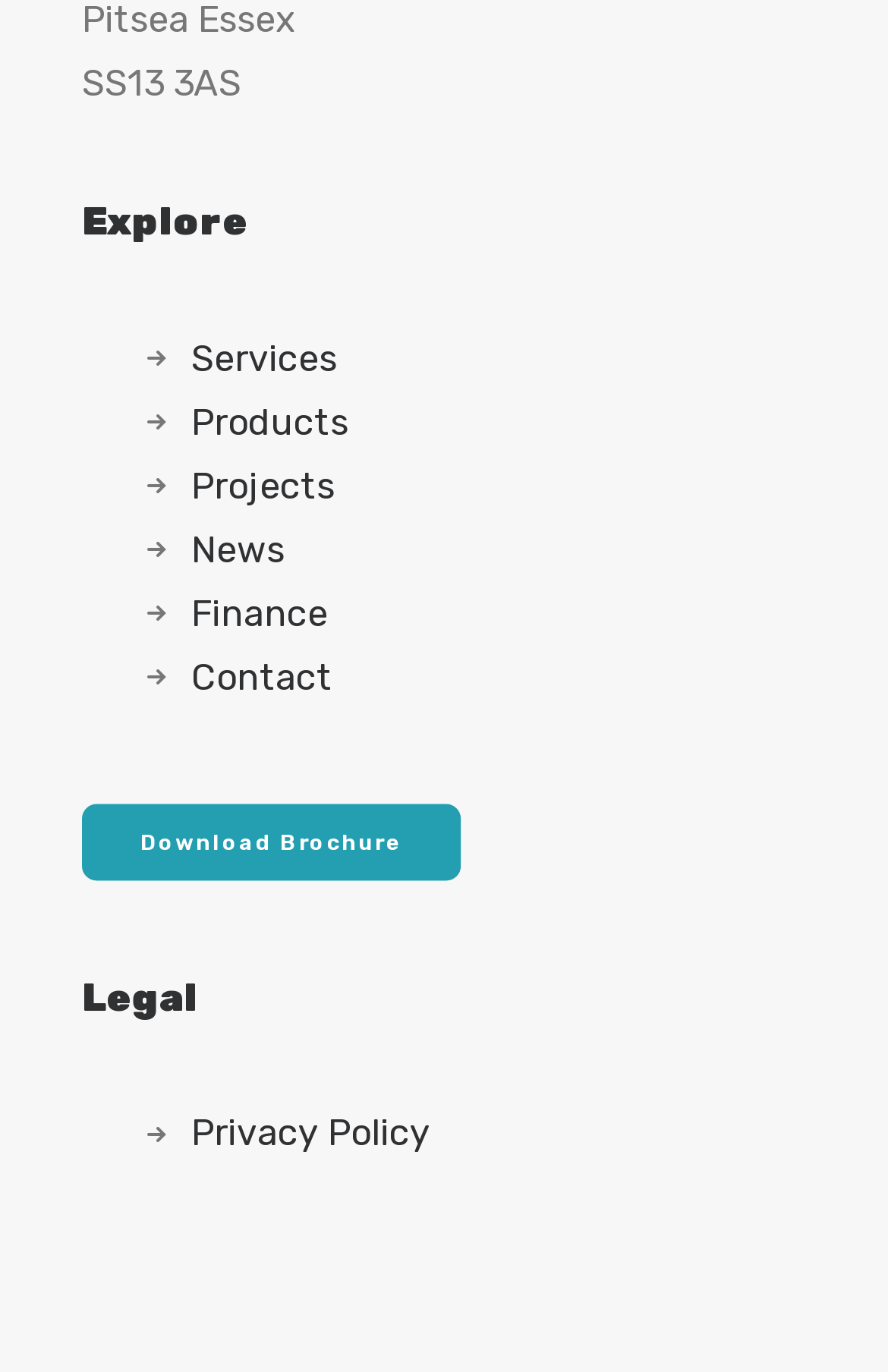How many links are available in the 'Legal' section?
Based on the image, respond with a single word or phrase.

1